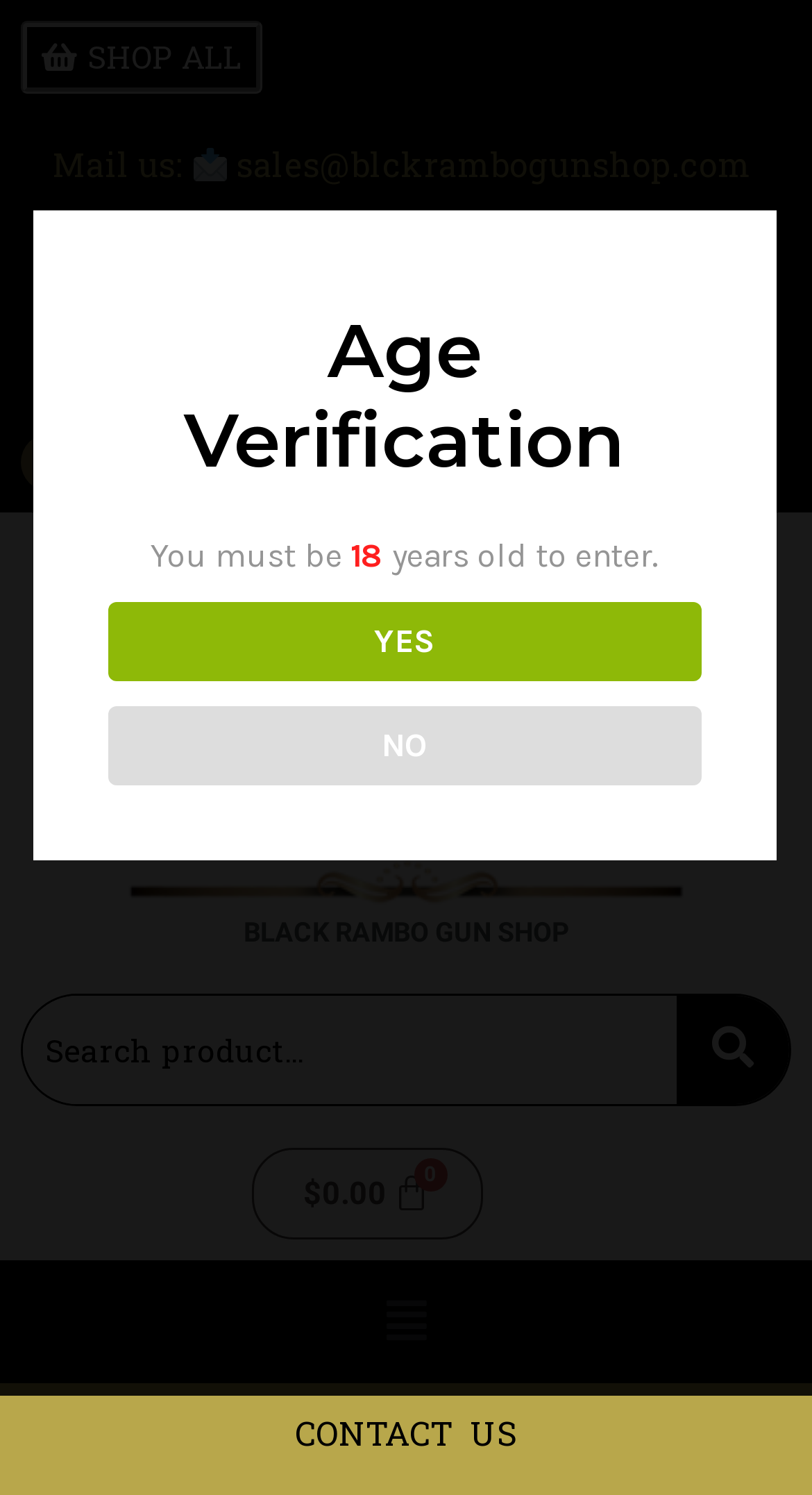Pinpoint the bounding box coordinates for the area that should be clicked to perform the following instruction: "Contact us".

[0.363, 0.943, 0.637, 0.972]